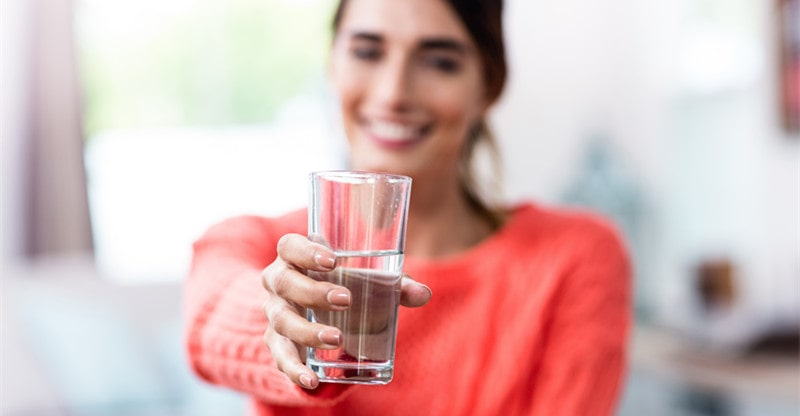What is in the glass?
Please provide a comprehensive and detailed answer to the question.

The woman in the image is holding a clear glass, and upon closer inspection, it can be seen that the glass is filled with water. This is a key element of the visual, as it reinforces the message about the importance of hydration and drinking enough water.